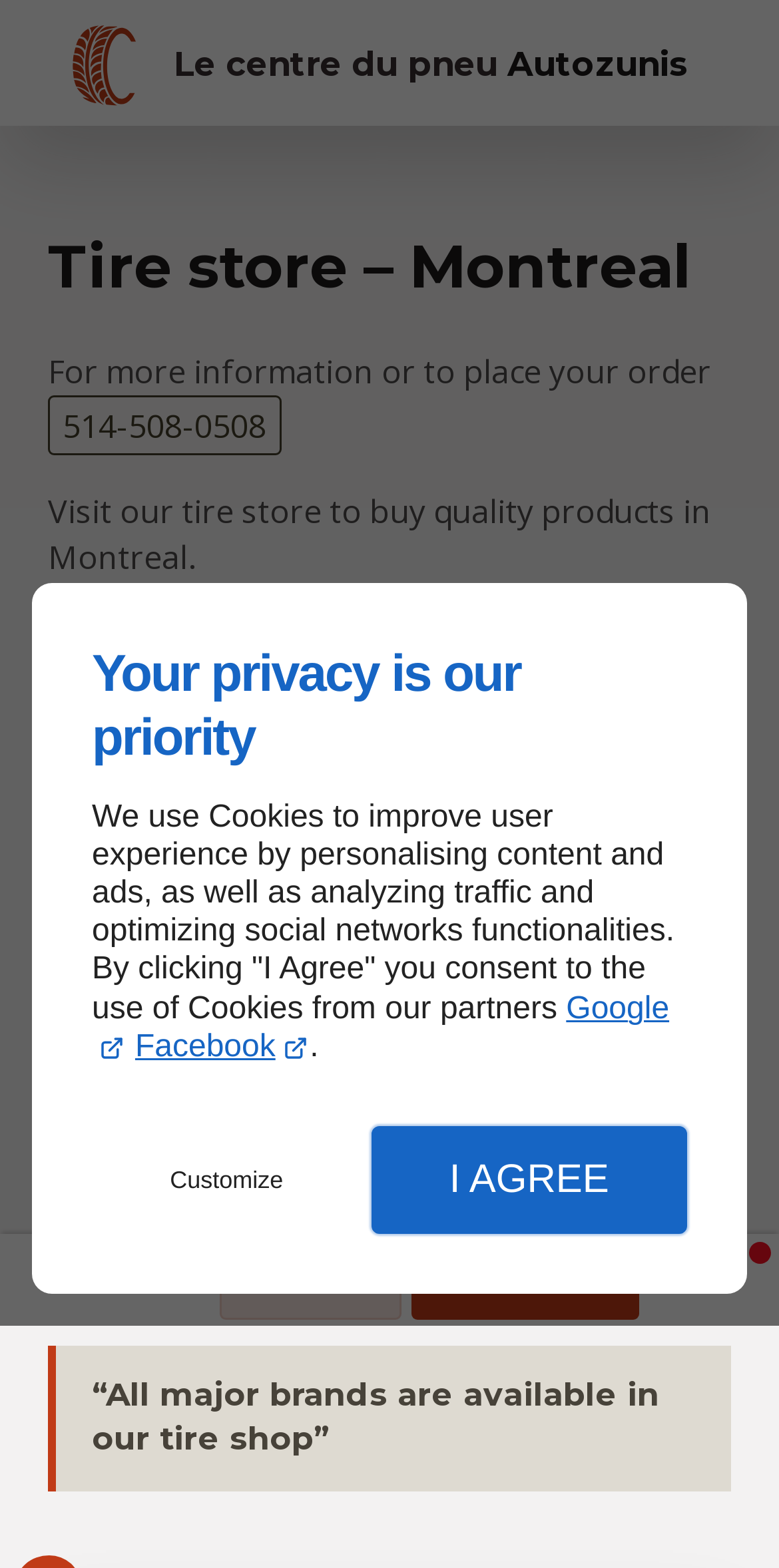Find the bounding box coordinates of the element's region that should be clicked in order to follow the given instruction: "Open contact information". The coordinates should consist of four float numbers between 0 and 1, i.e., [left, top, right, bottom].

[0.528, 0.791, 0.821, 0.841]